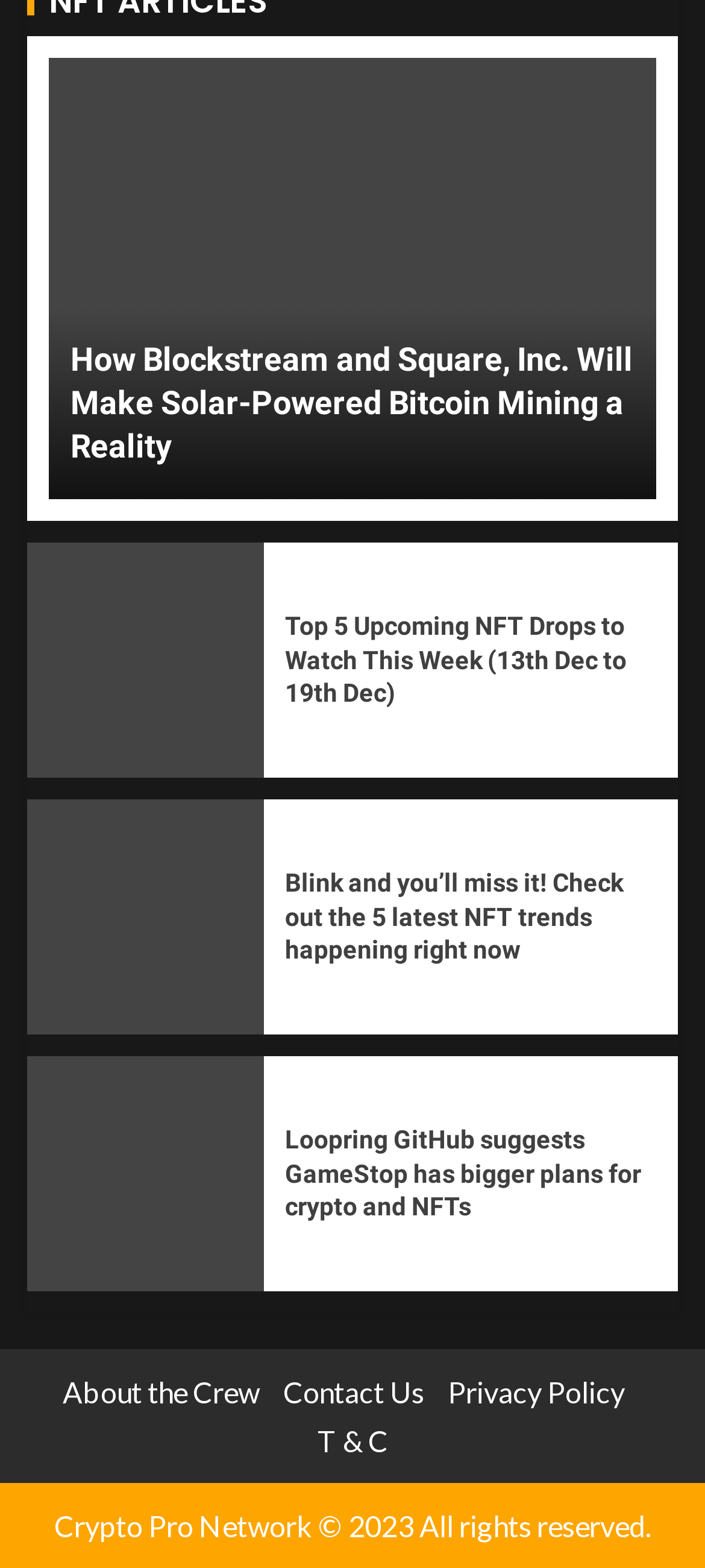Find the bounding box coordinates for the element that must be clicked to complete the instruction: "Read the article about GameStop's plans for crypto and NFTs". The coordinates should be four float numbers between 0 and 1, indicated as [left, top, right, bottom].

[0.405, 0.716, 0.931, 0.781]